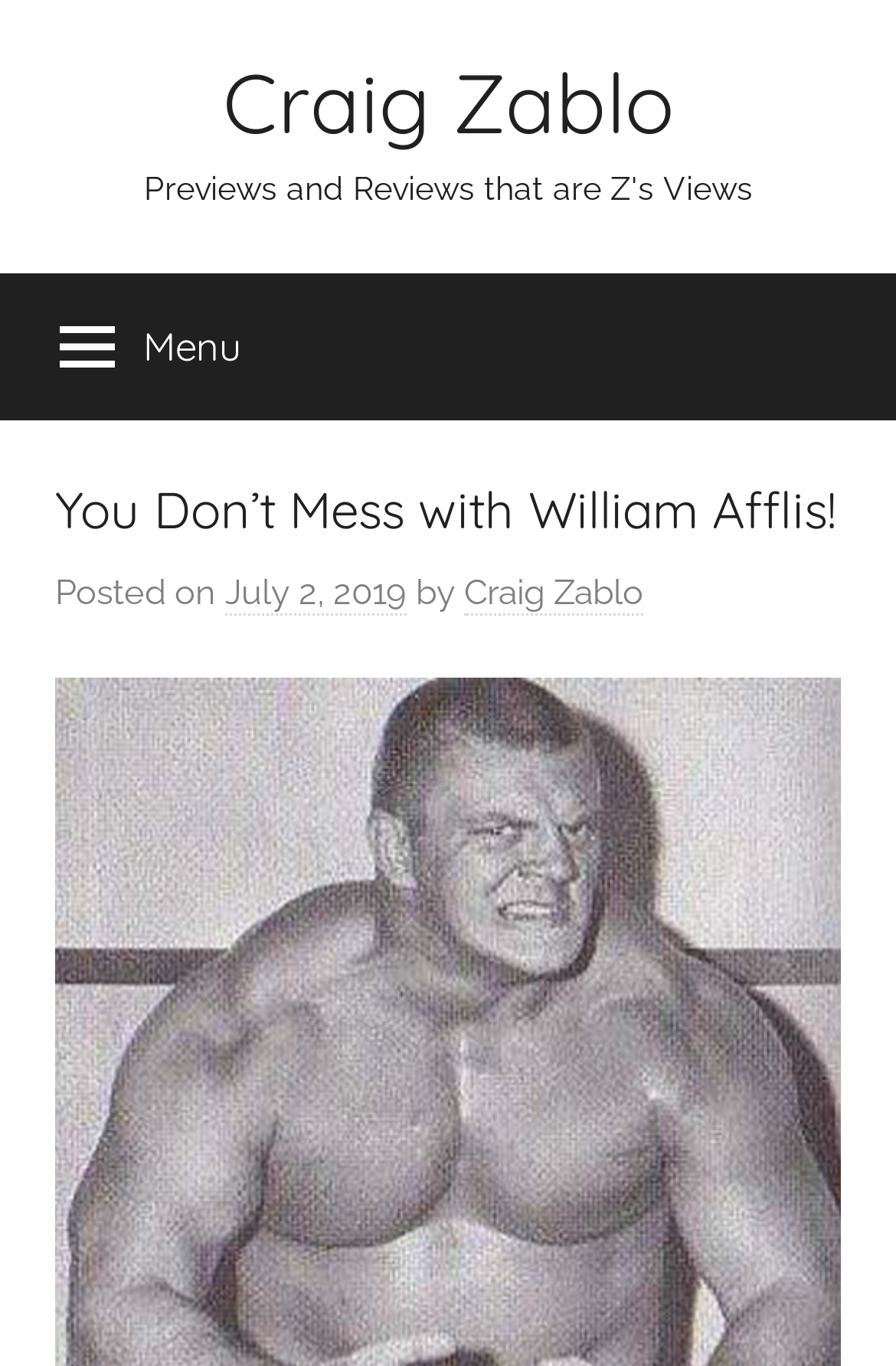Please specify the bounding box coordinates in the format (top-left x, top-left y, bottom-right x, bottom-right y), with all values as floating point numbers between 0 and 1. Identify the bounding box of the UI element described by: Pickleball Equipment

None